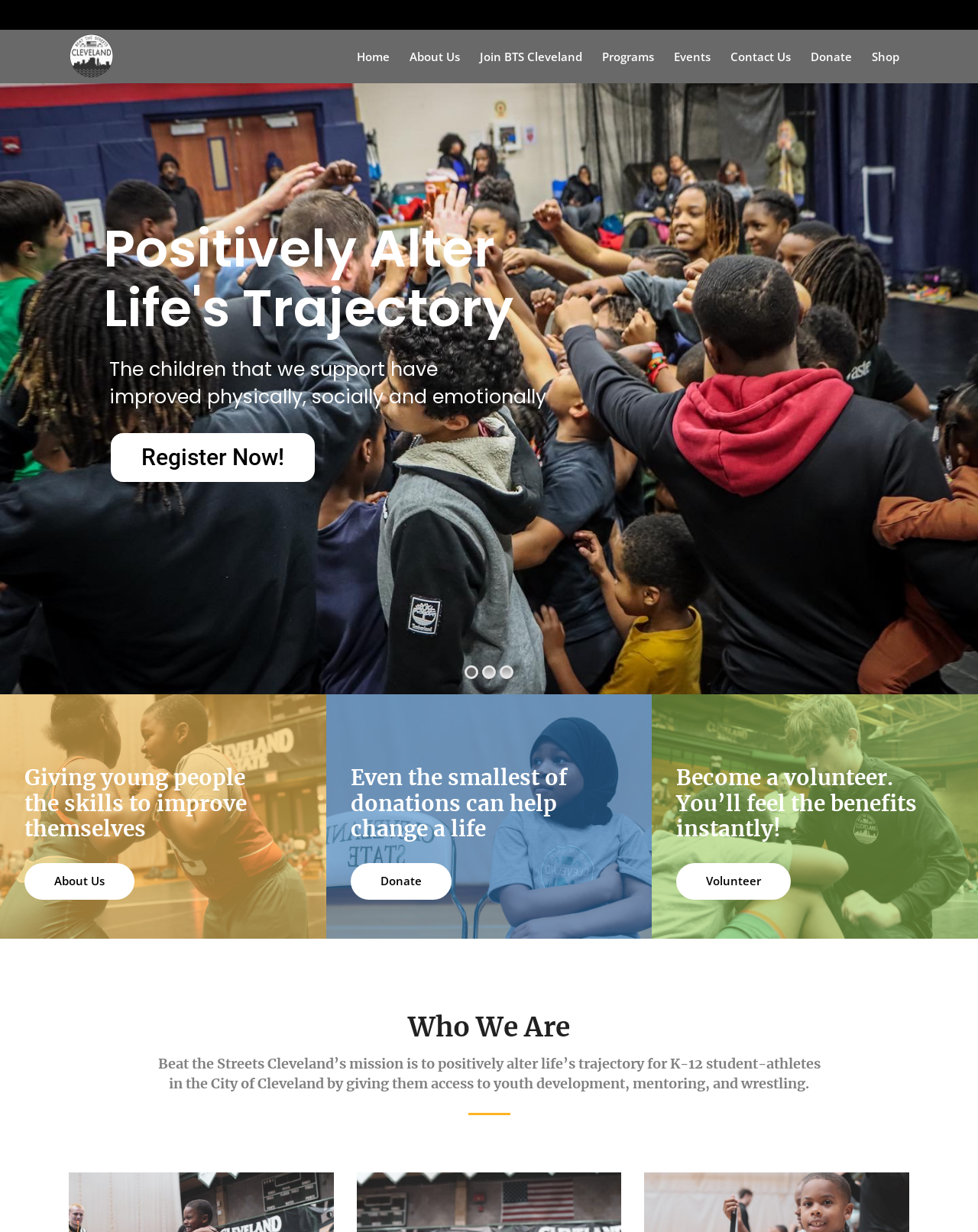Respond to the following query with just one word or a short phrase: 
What are the main navigation links?

Home, About Us, Join BTS Cleveland, etc.